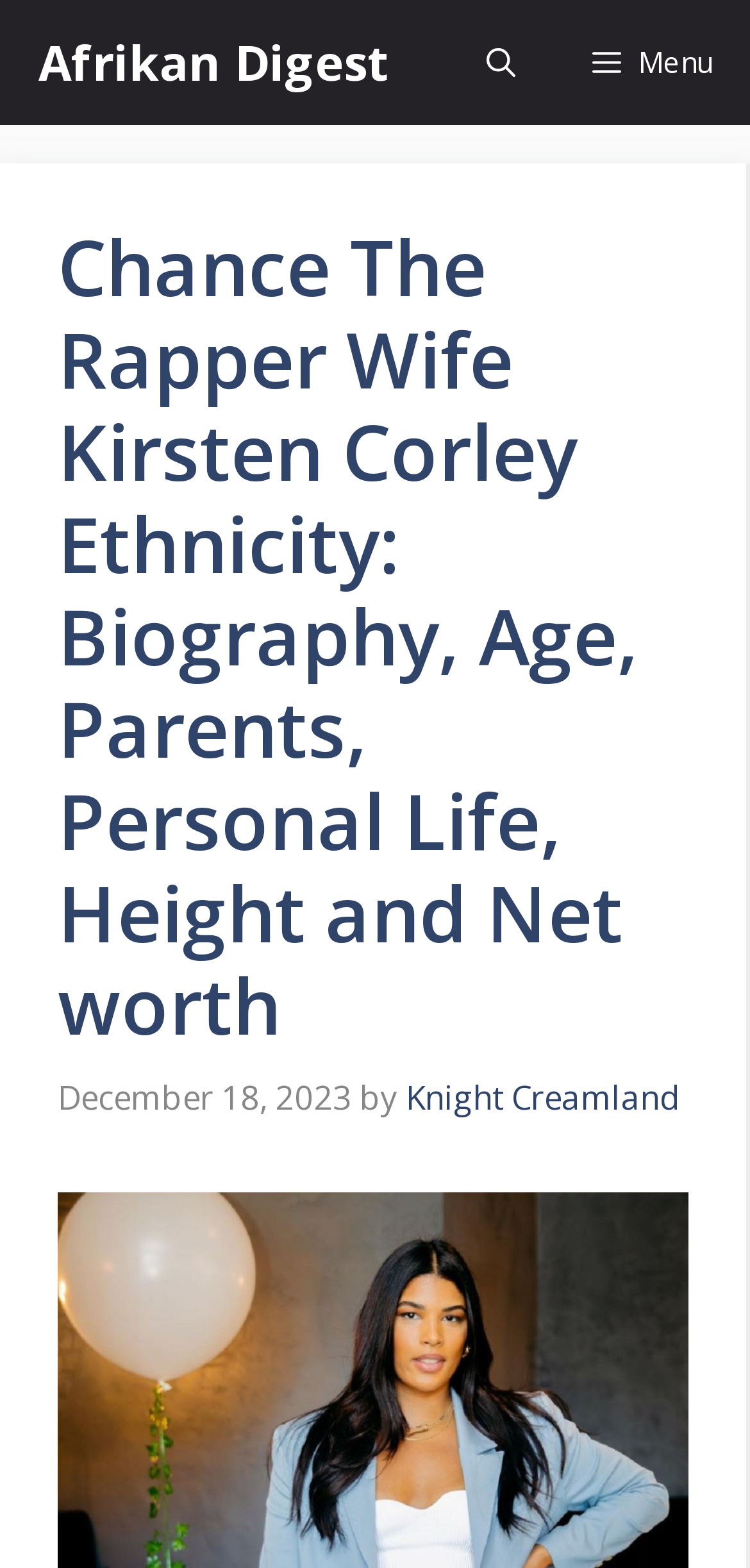Respond to the question below with a concise word or phrase:
Who wrote this article?

Knight Creamland